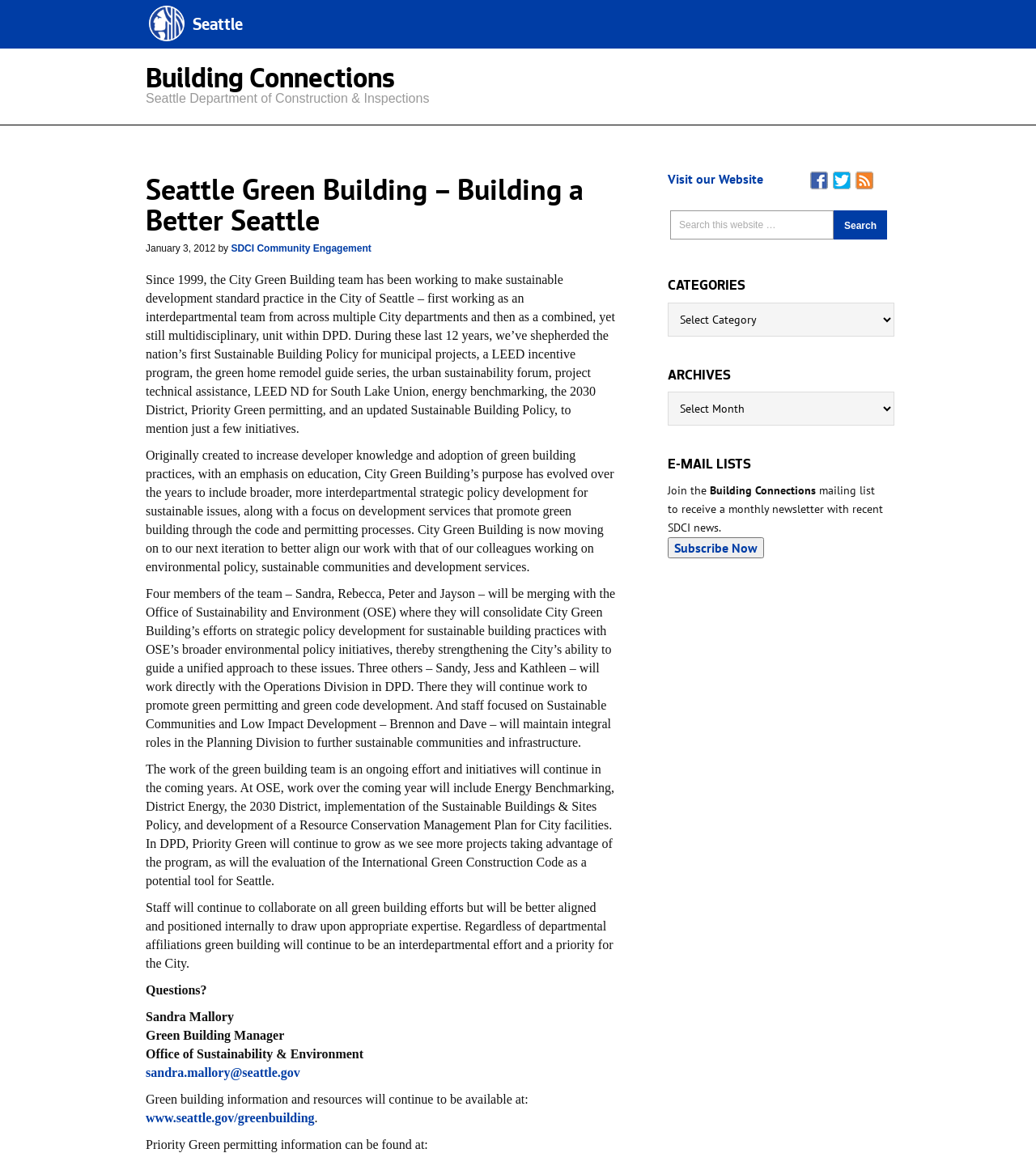Please provide the bounding box coordinates for the element that needs to be clicked to perform the following instruction: "Visit the Green Building website". The coordinates should be given as four float numbers between 0 and 1, i.e., [left, top, right, bottom].

[0.141, 0.964, 0.304, 0.975]